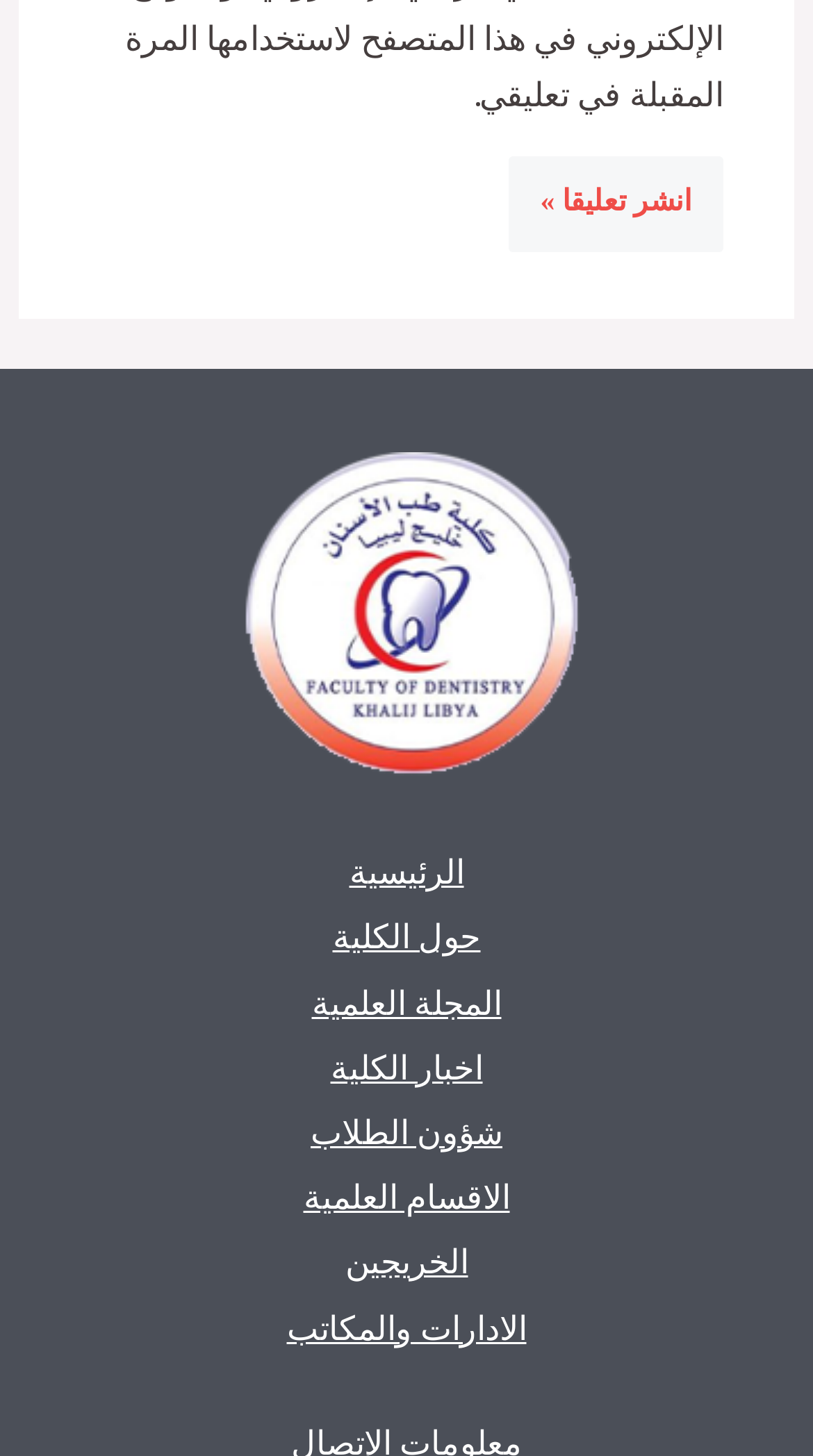What is the last link in the navigation?
Look at the image and respond with a one-word or short phrase answer.

الادارات والمكاتب